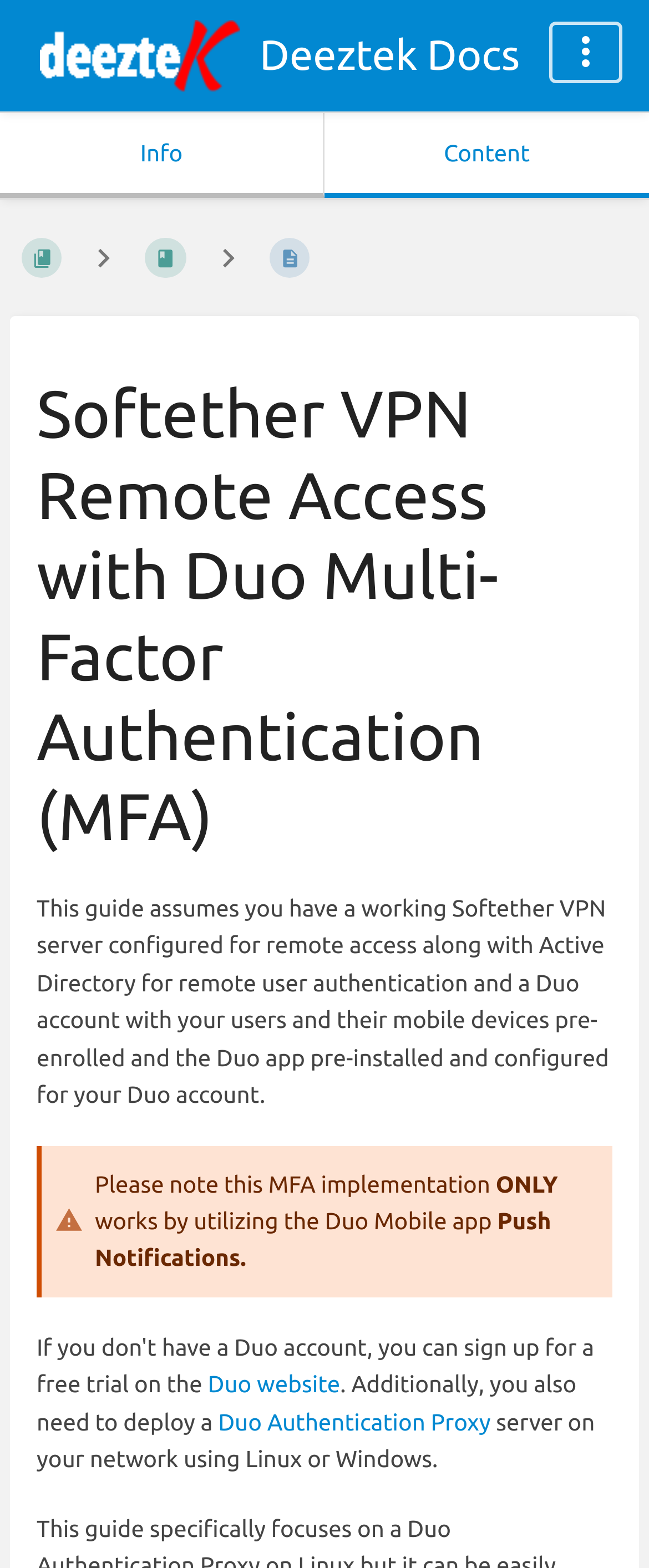What is required for the MFA implementation?
Respond to the question with a single word or phrase according to the image.

Duo Mobile app